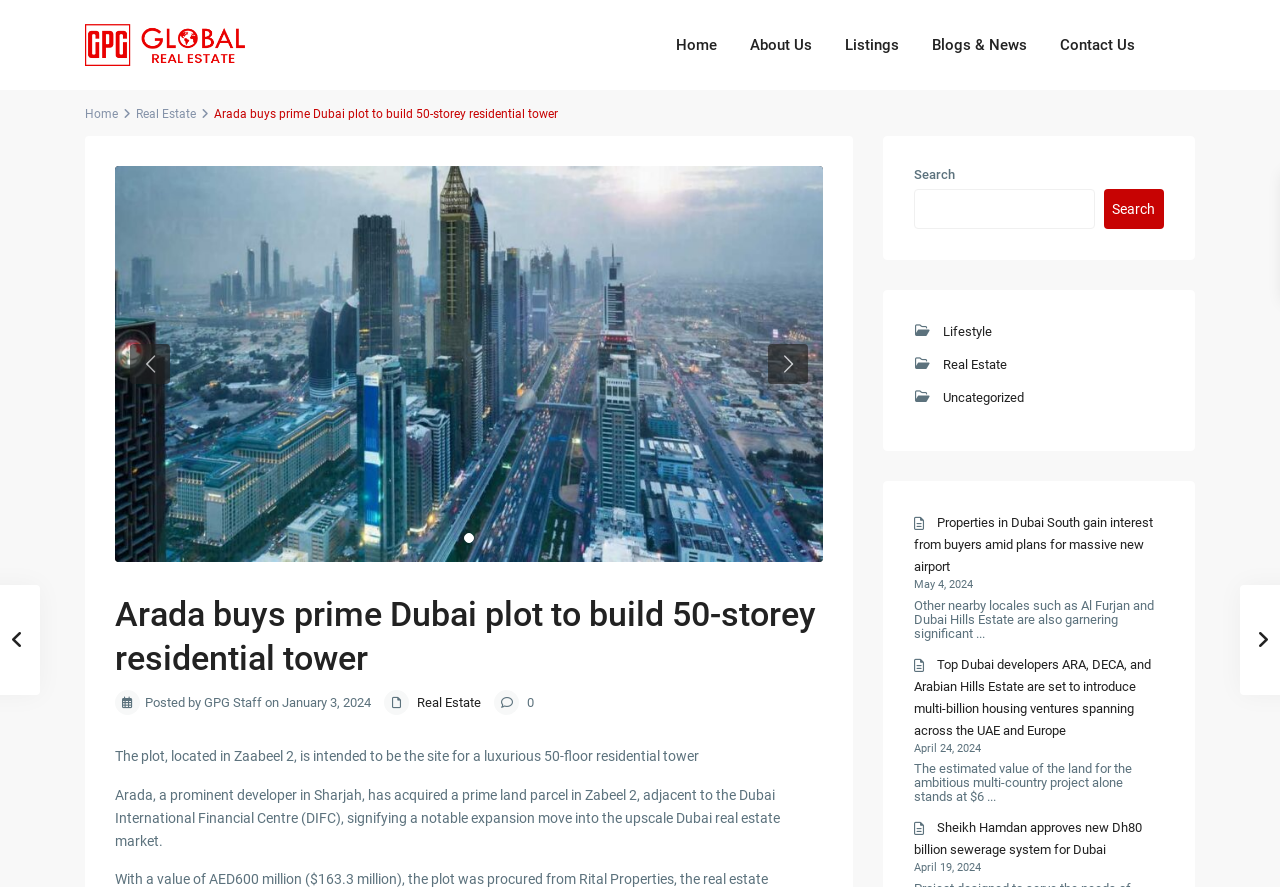Given the element description, predict the bounding box coordinates in the format (top-left x, top-left y, bottom-right x, bottom-right y), using floating point numbers between 0 and 1: parent_node: Search name="s"

[0.714, 0.213, 0.855, 0.258]